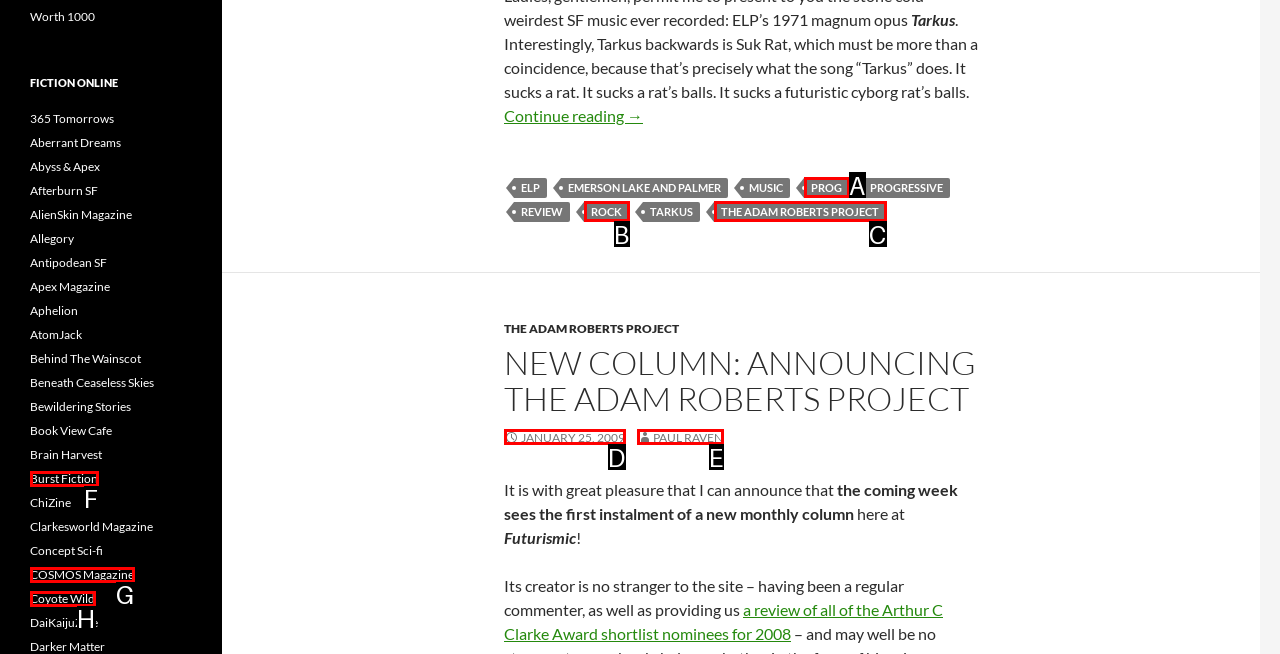Using the description: The Adam Roberts Project, find the corresponding HTML element. Provide the letter of the matching option directly.

C